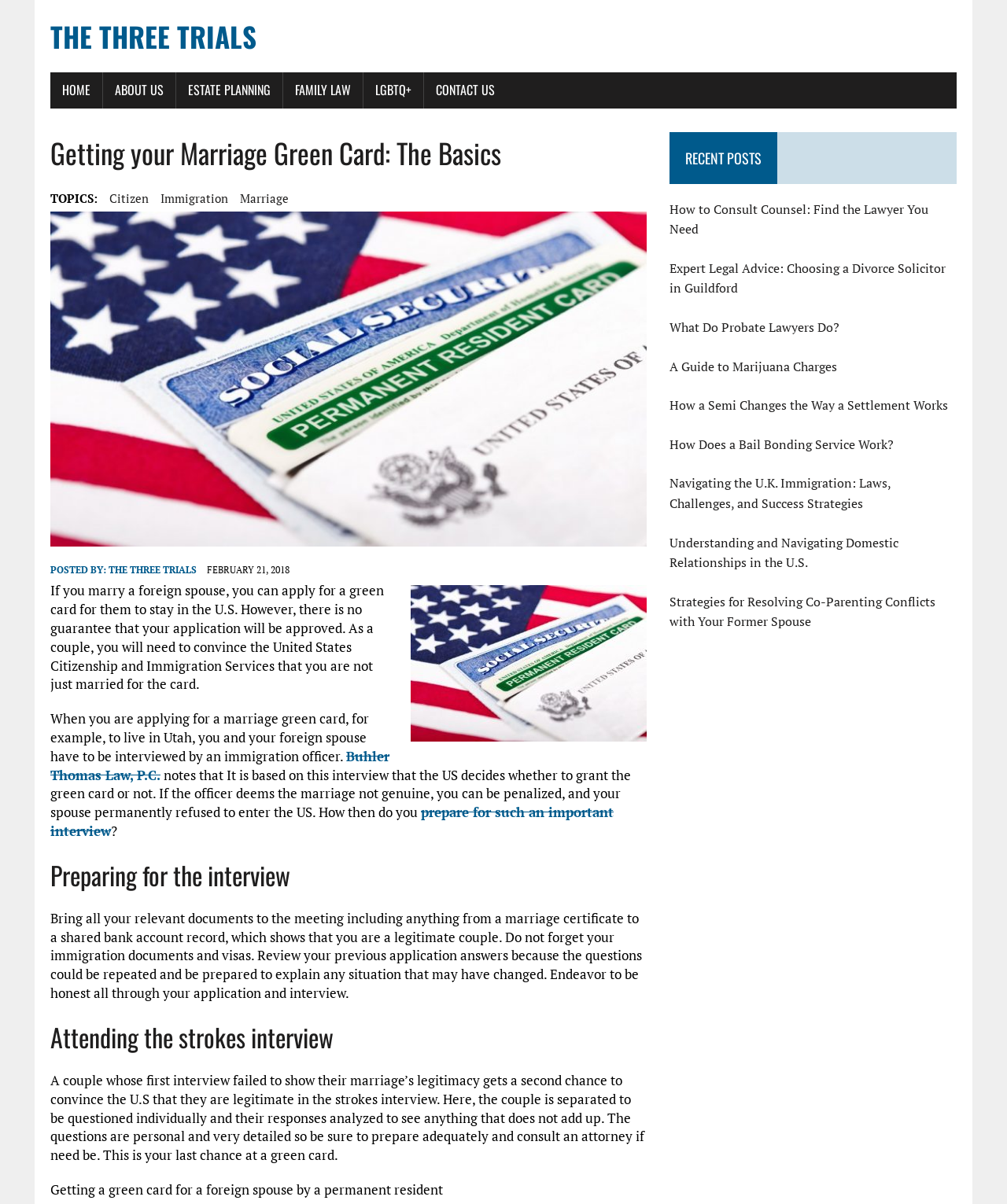Locate the bounding box coordinates of the area you need to click to fulfill this instruction: 'Click the 'FAMILY LAW' link'. The coordinates must be in the form of four float numbers ranging from 0 to 1: [left, top, right, bottom].

[0.281, 0.06, 0.36, 0.09]